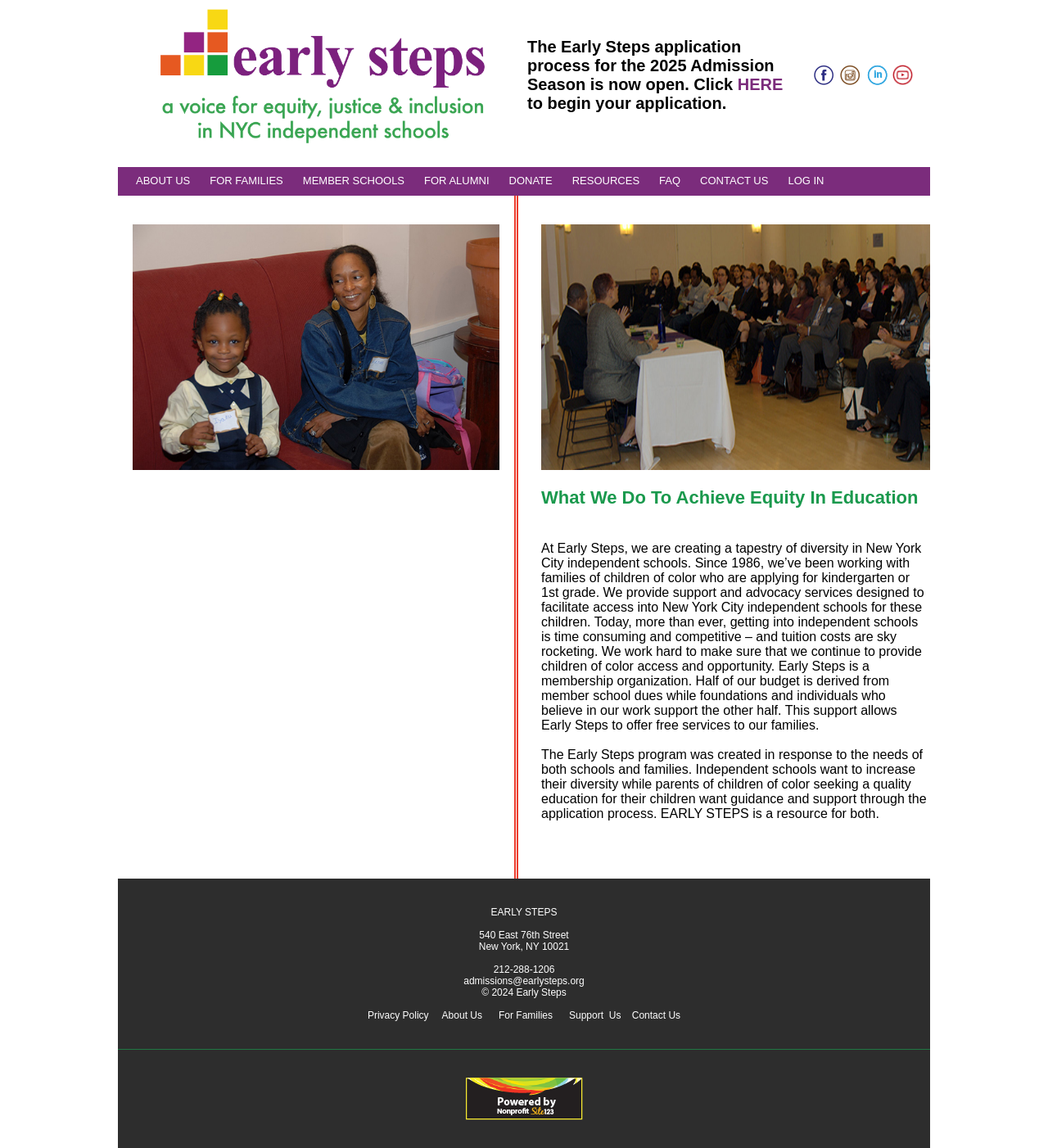What is the link to the FAQ page?
Based on the image, please offer an in-depth response to the question.

I found the answer by looking at the link element, which has the text 'FAQ' and is likely to link to the FAQ page of the website.